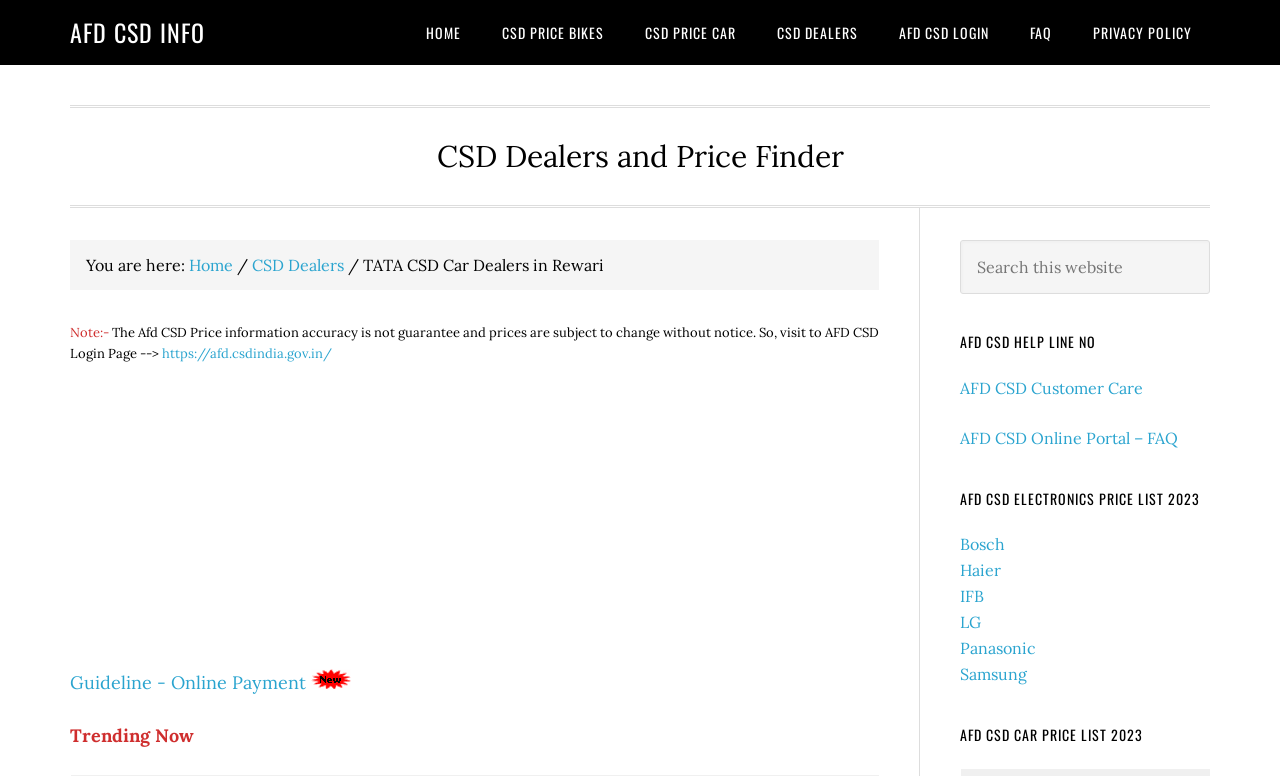Identify the bounding box coordinates of the element that should be clicked to fulfill this task: "Click on CSD PRICE BIKES". The coordinates should be provided as four float numbers between 0 and 1, i.e., [left, top, right, bottom].

[0.378, 0.0, 0.486, 0.084]